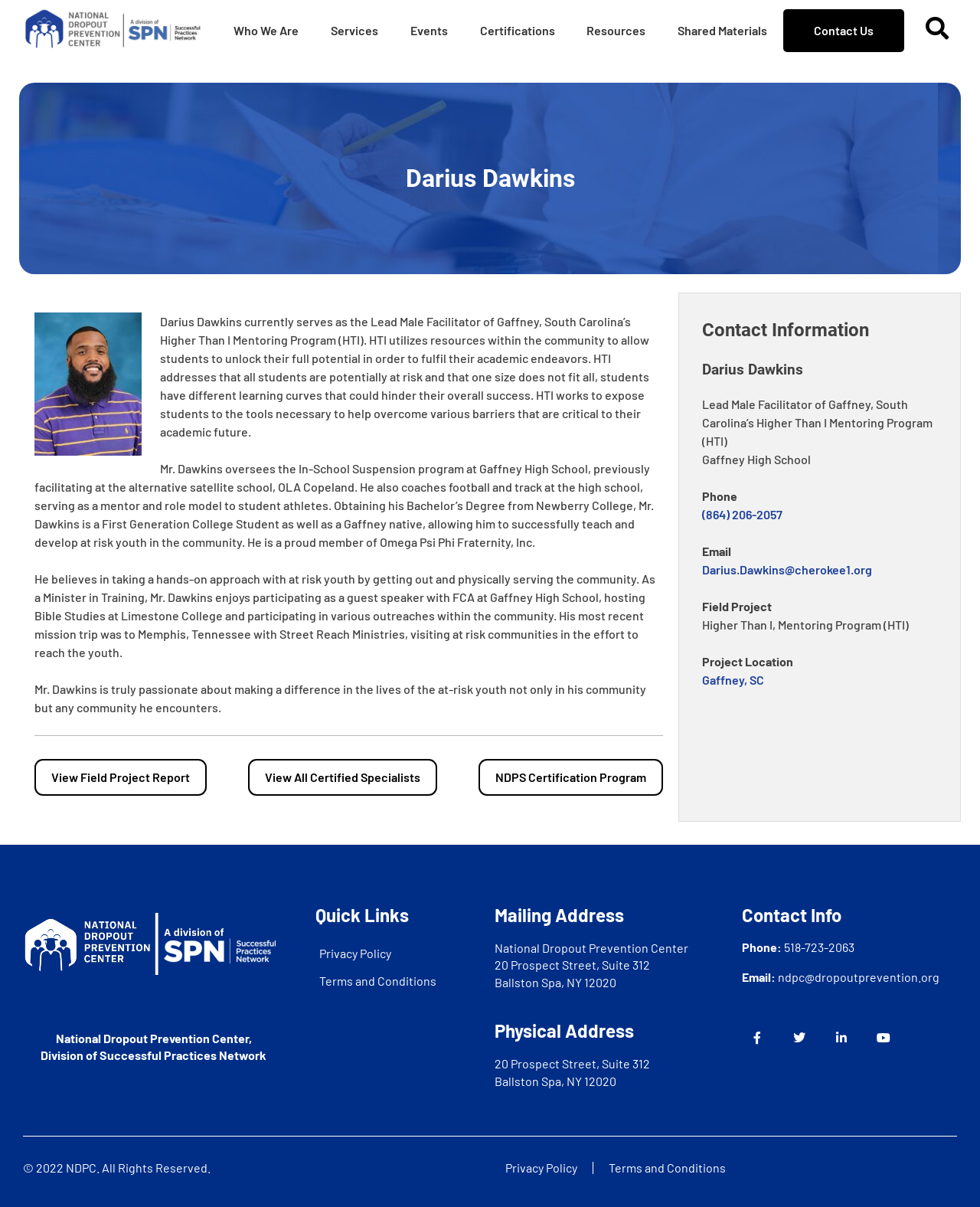Specify the bounding box coordinates of the element's area that should be clicked to execute the given instruction: "Check the Privacy Policy". The coordinates should be four float numbers between 0 and 1, i.e., [left, top, right, bottom].

[0.325, 0.779, 0.481, 0.801]